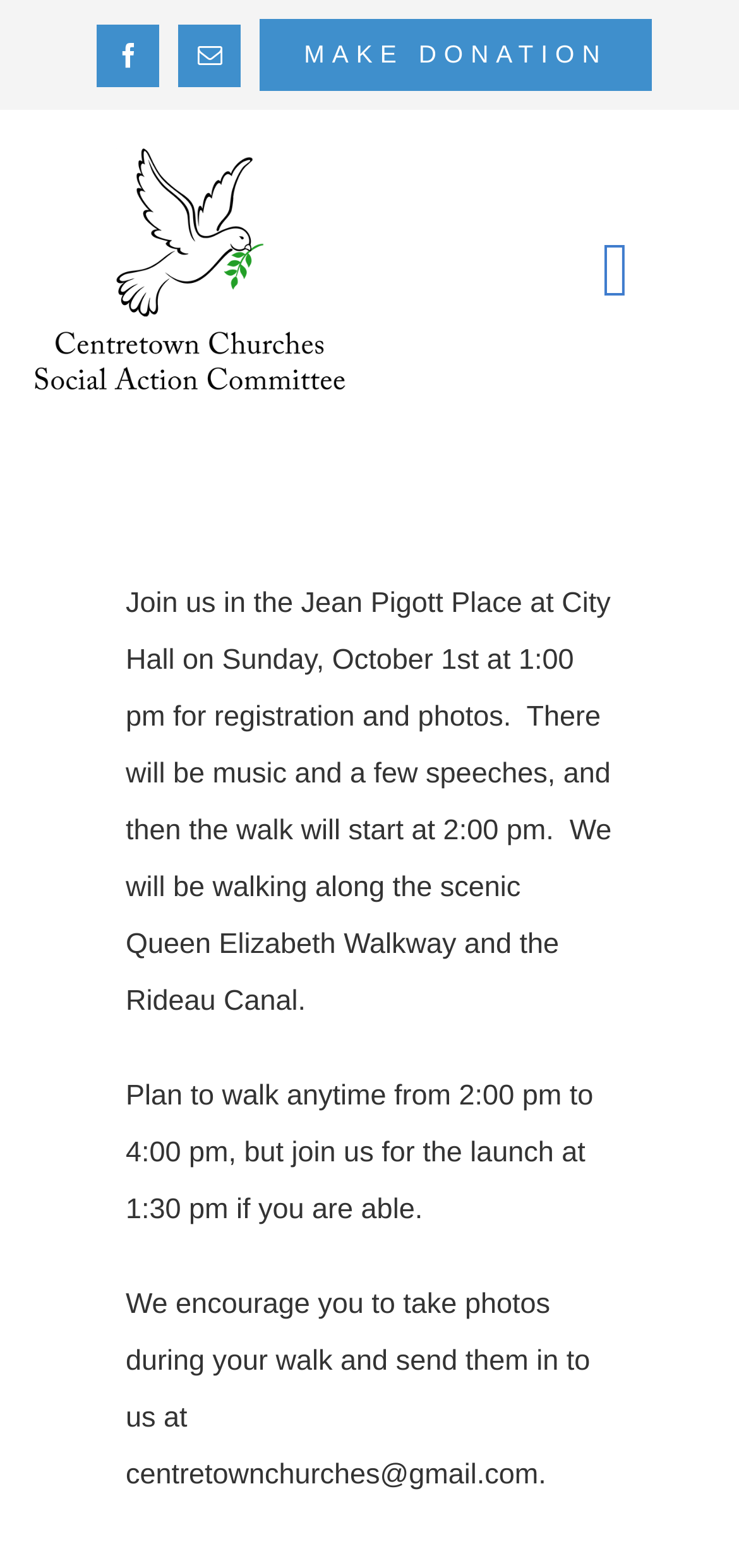Please provide a comprehensive answer to the question based on the screenshot: What is the location of the event on October 1st?

I found this answer by reading the static text element that describes the event details, which mentions 'Join us in the Jean Pigott Place at City Hall on Sunday, October 1st at 1:00 pm for registration and photos.'